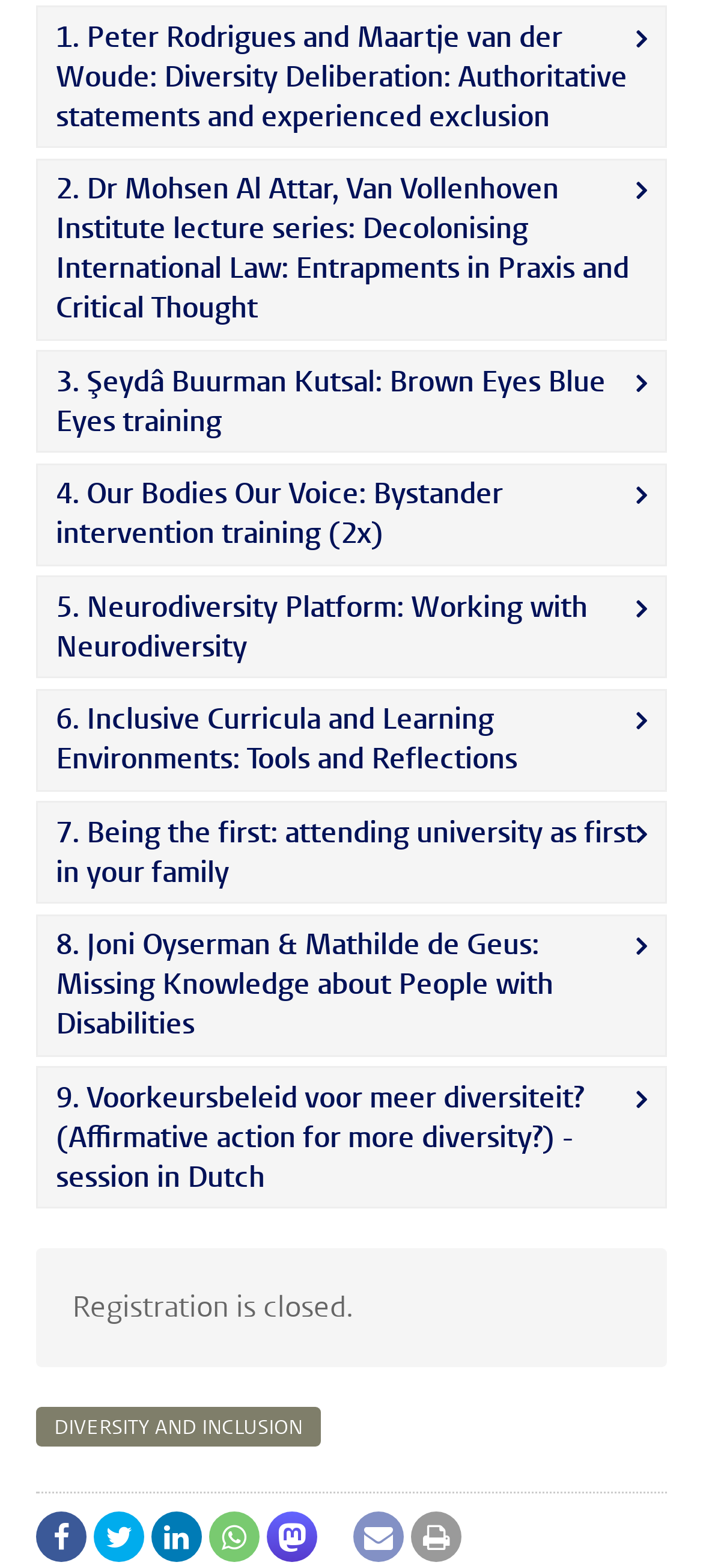Identify the bounding box coordinates of the region that should be clicked to execute the following instruction: "Click on the first lecture link".

[0.051, 0.003, 0.949, 0.094]